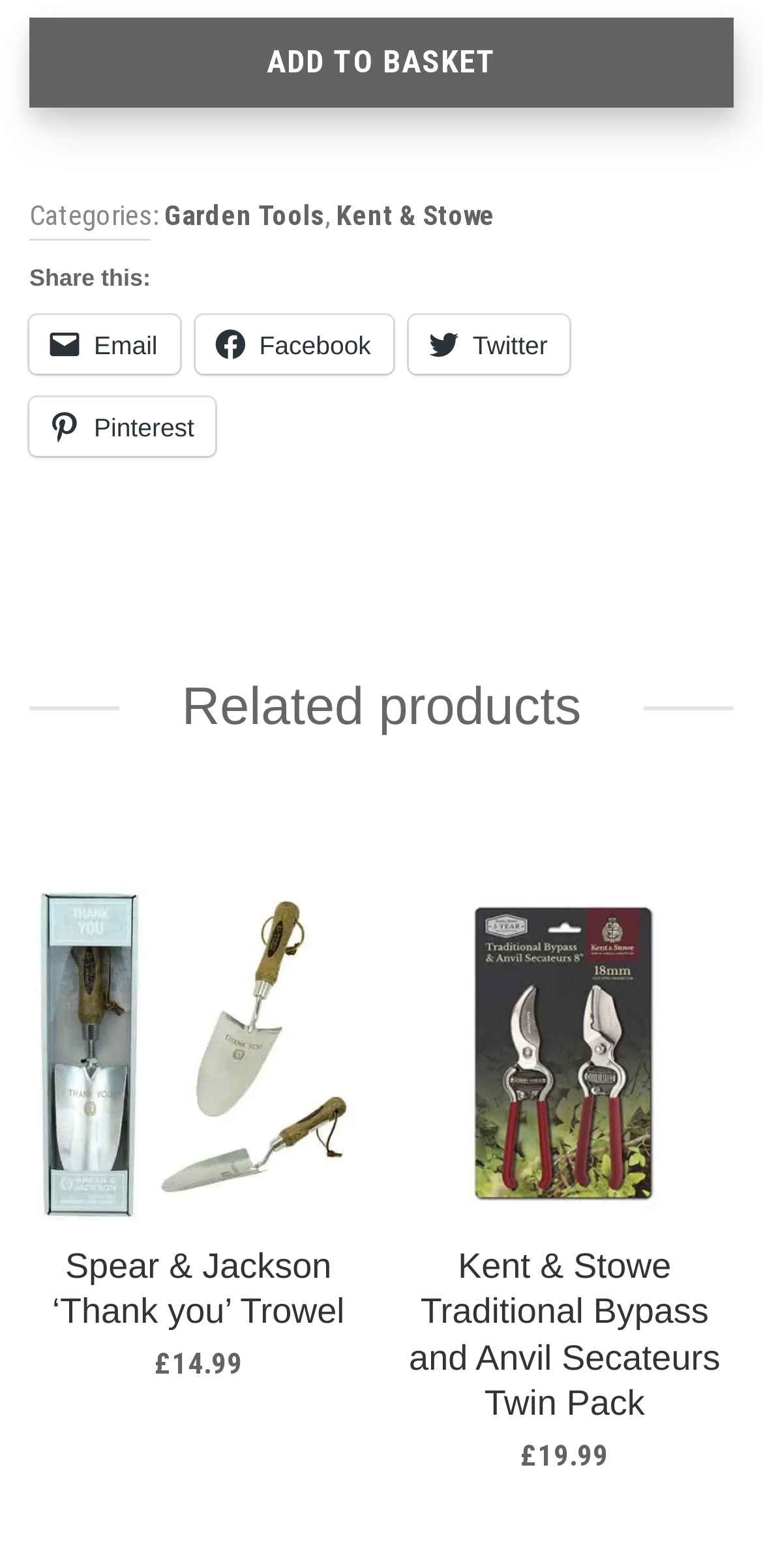What is the text of the button at the top of the page?
Please give a detailed and elaborate answer to the question based on the image.

I looked at the top of the page and found a button with the text 'ADD TO BASKET'.